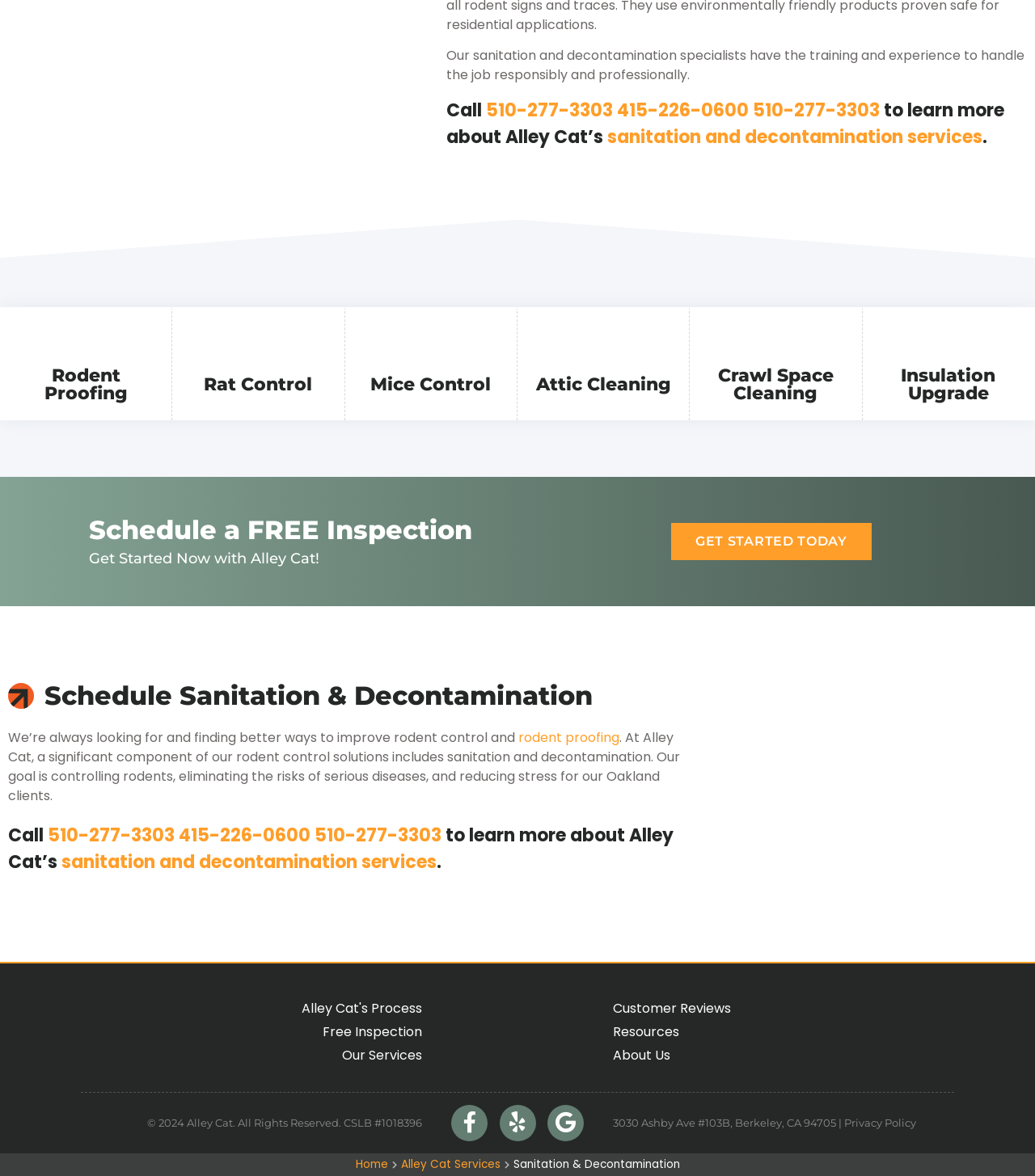Locate the coordinates of the bounding box for the clickable region that fulfills this instruction: "Visit the About page".

None